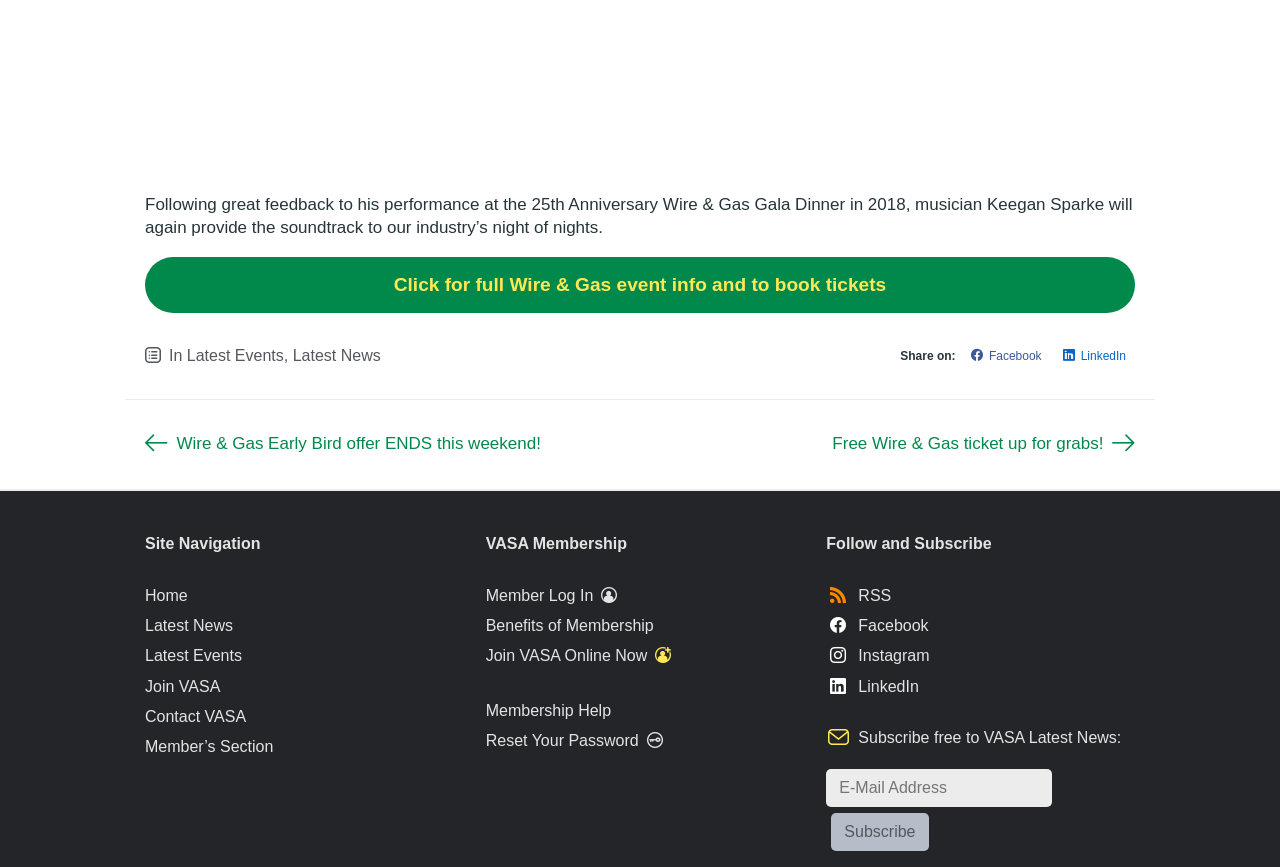Provide a brief response to the question below using one word or phrase:
What is Keegan Sparke doing at the Wire & Gas Gala Dinner?

Providing the soundtrack